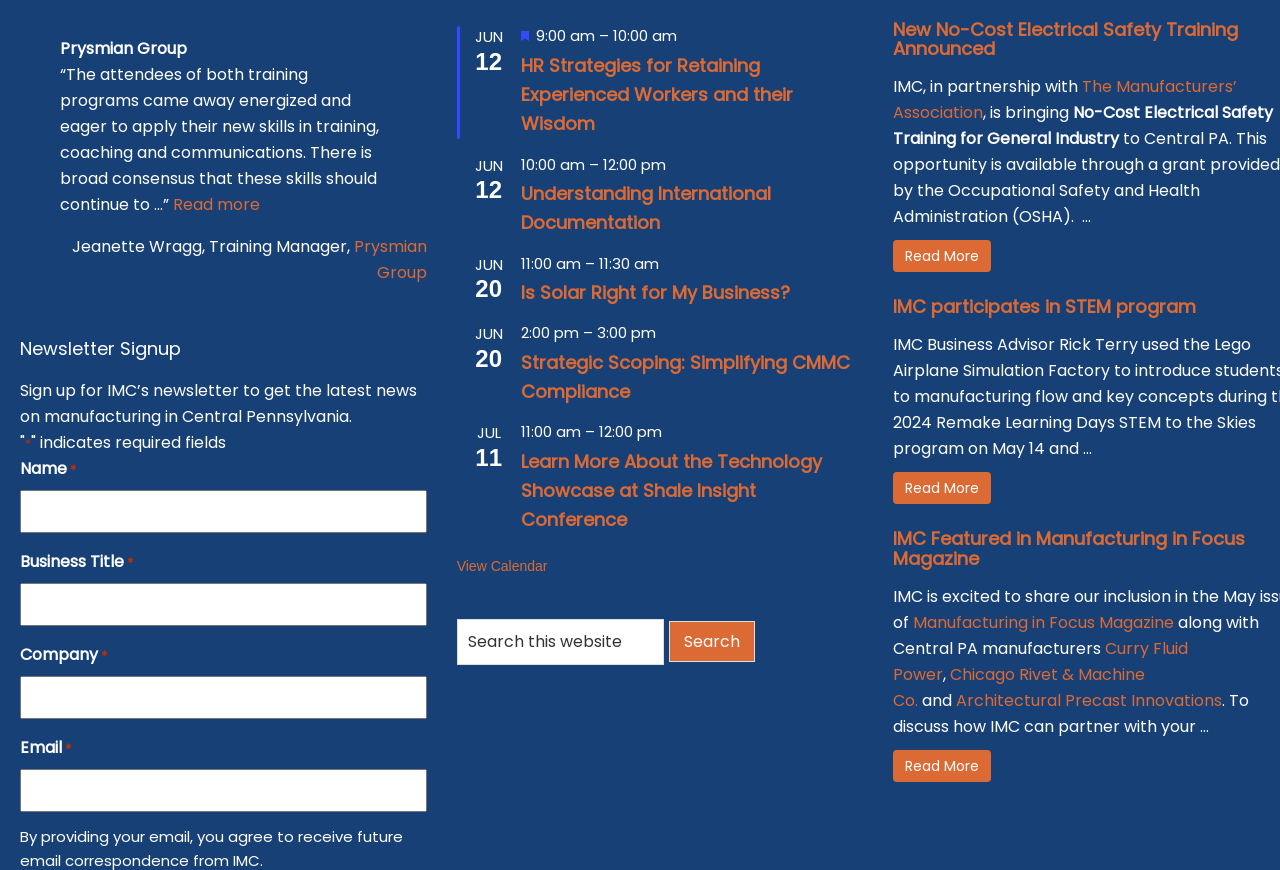Extract the bounding box coordinates for the UI element described as: "Read More".

[0.698, 0.276, 0.774, 0.313]